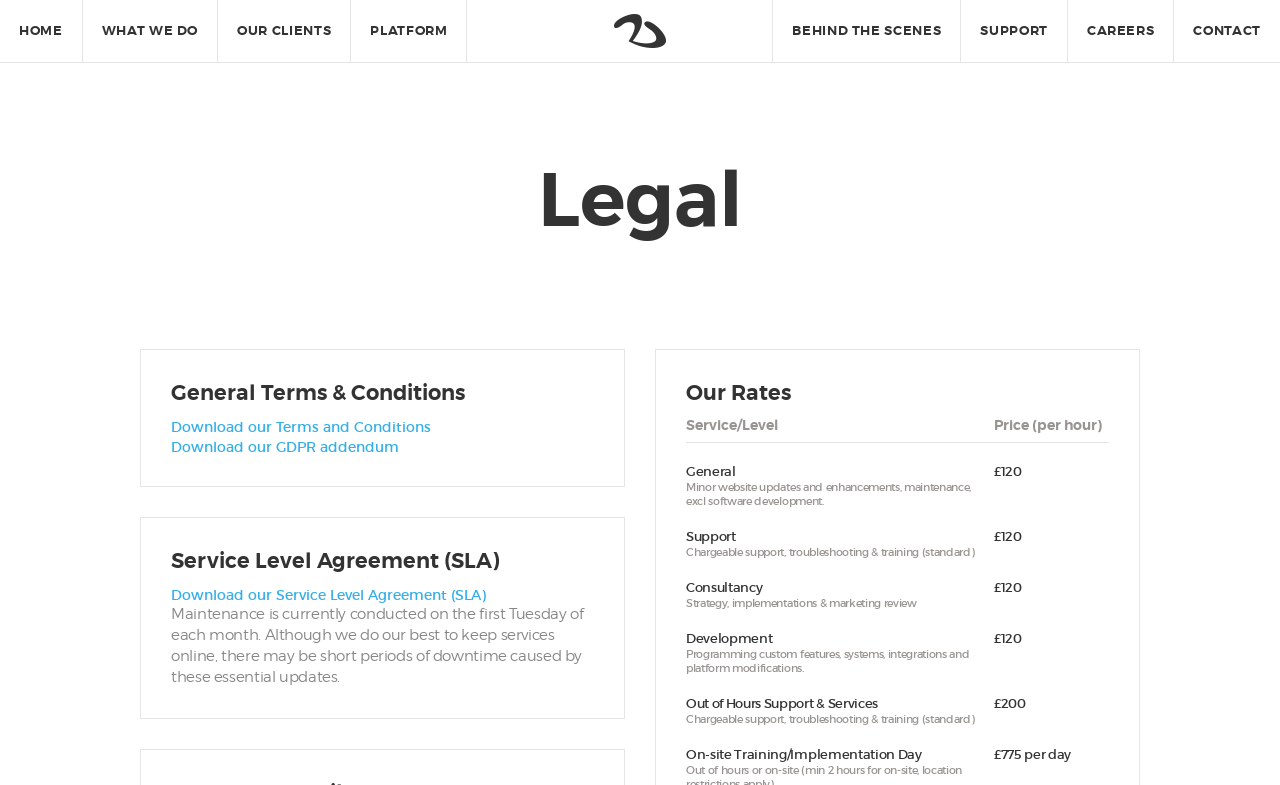Select the bounding box coordinates of the element I need to click to carry out the following instruction: "Contact us".

[0.442, 0.921, 0.558, 0.939]